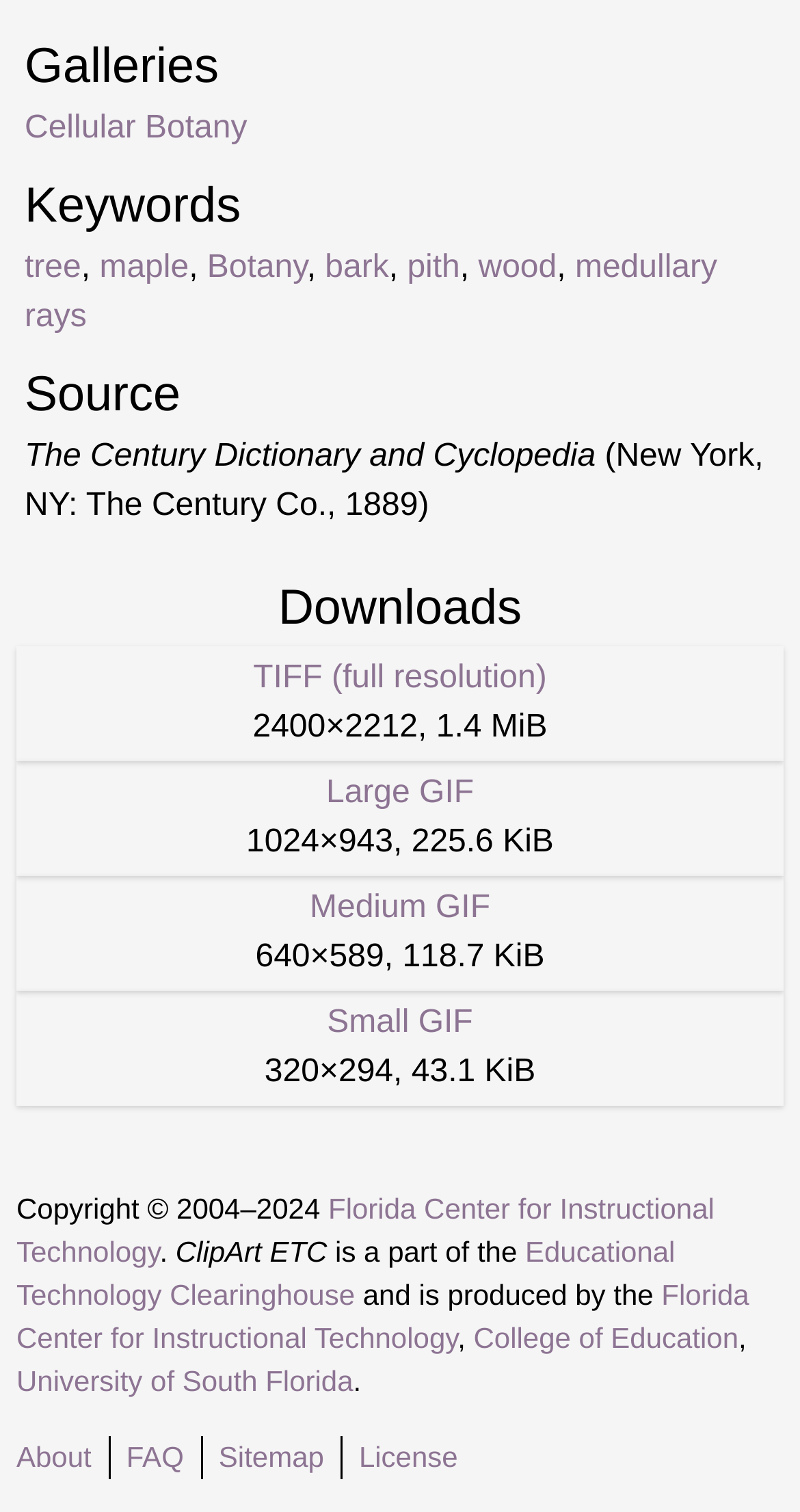What is the name of the website?
Based on the screenshot, answer the question with a single word or phrase.

ClipArt ETC